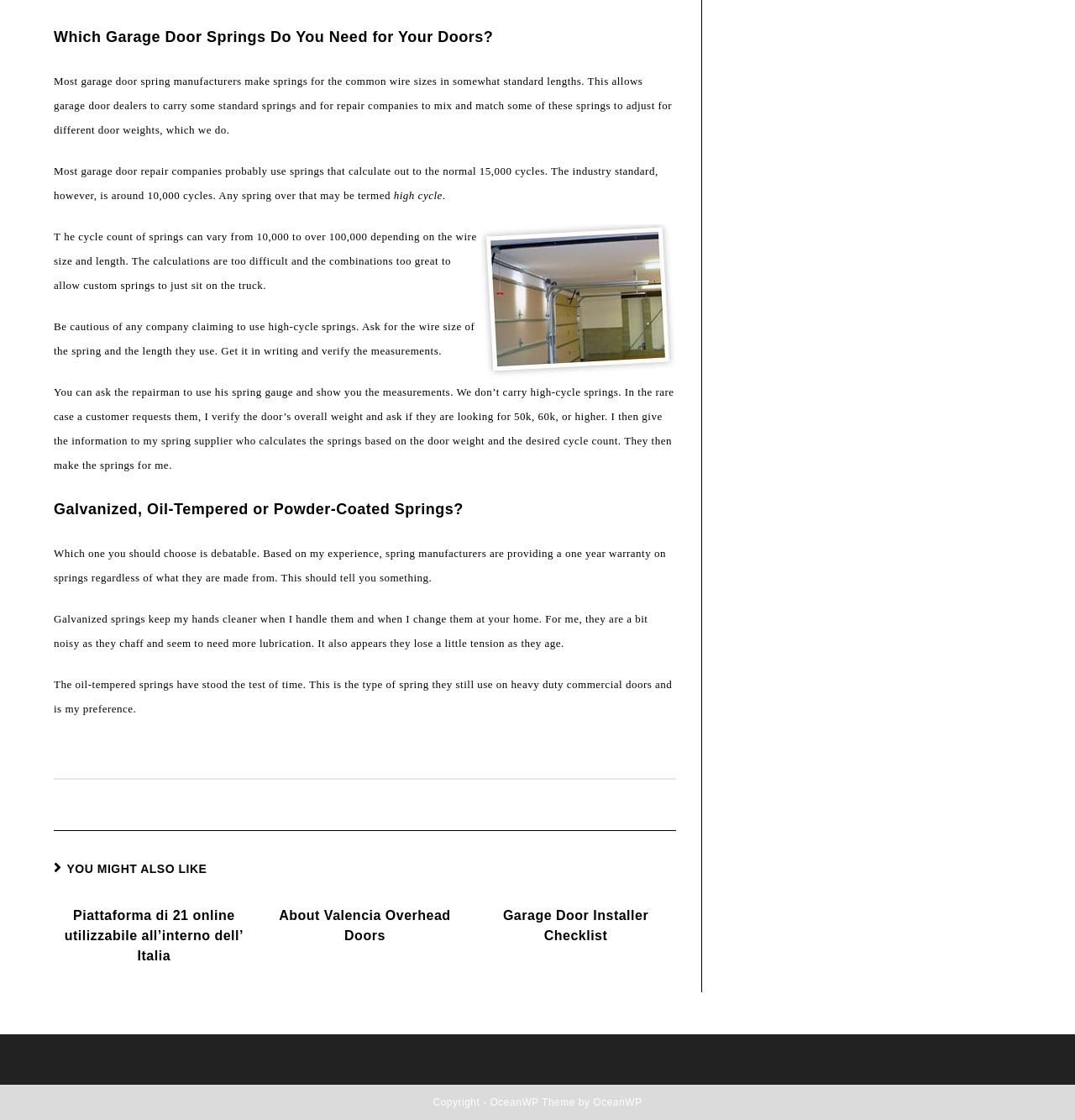Identify the bounding box coordinates for the UI element mentioned here: "Garage Door Installer Checklist". Provide the coordinates as four float values between 0 and 1, i.e., [left, top, right, bottom].

[0.452, 0.808, 0.619, 0.844]